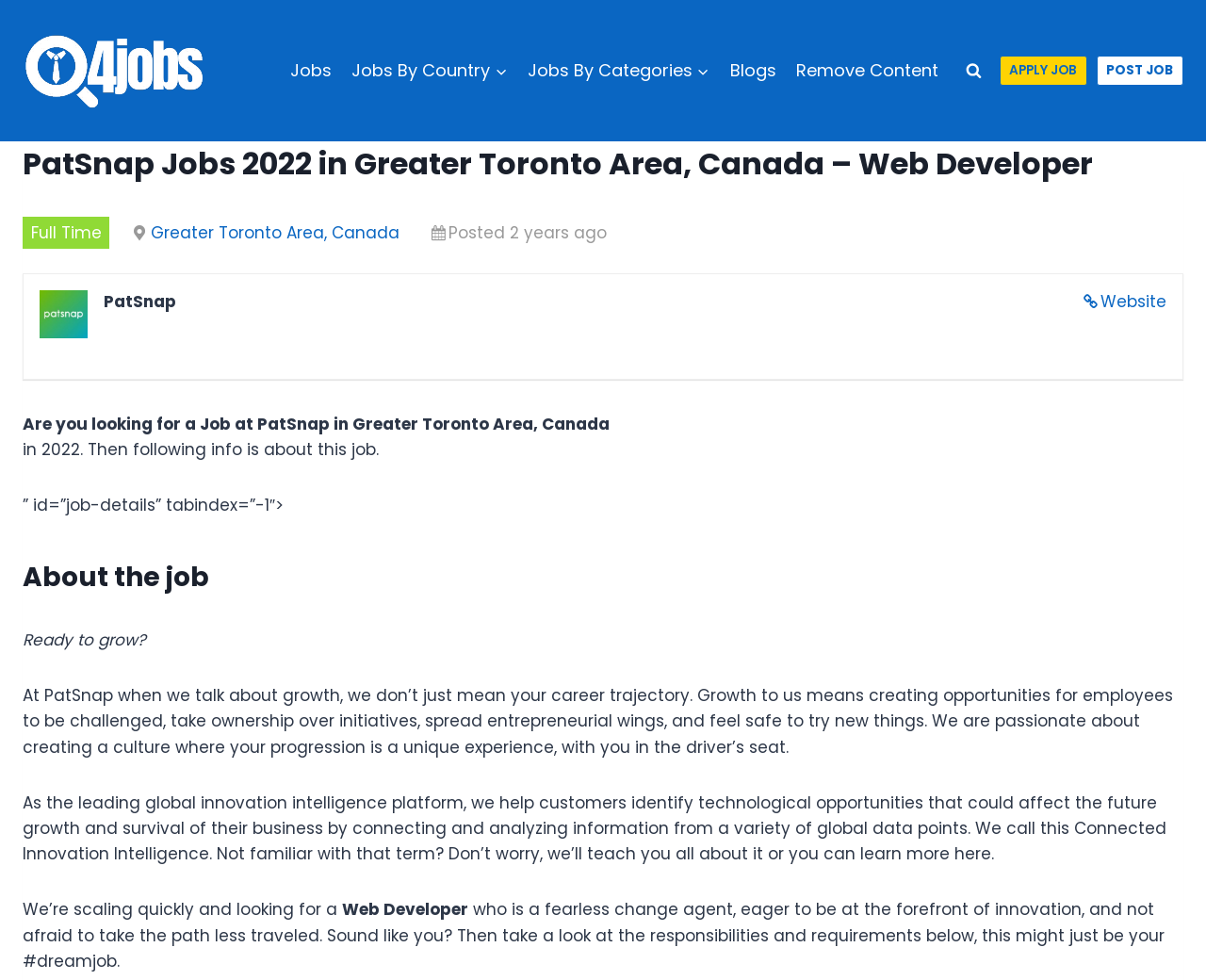Specify the bounding box coordinates for the region that must be clicked to perform the given instruction: "Apply for the job".

[0.829, 0.057, 0.902, 0.087]